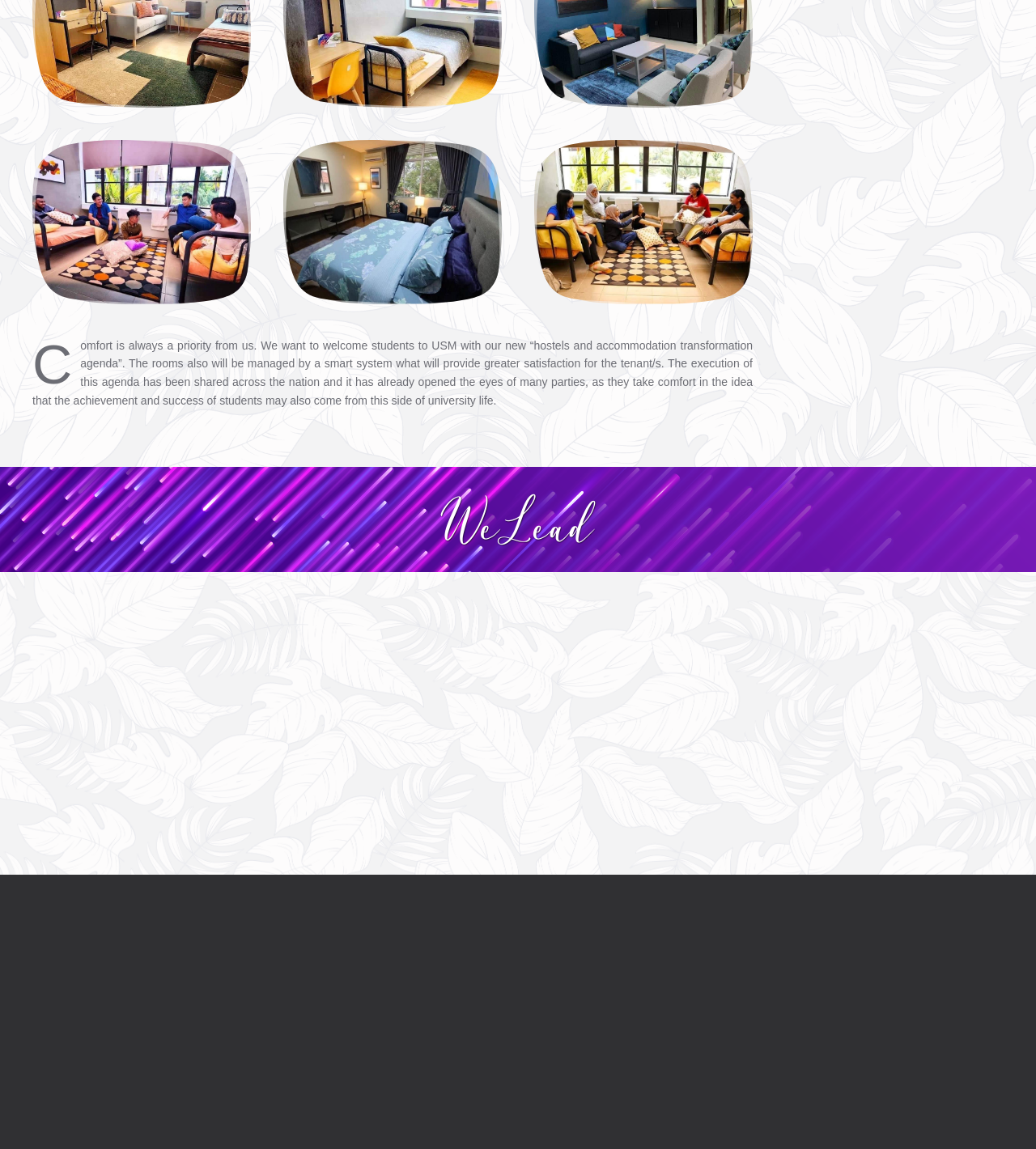Calculate the bounding box coordinates for the UI element based on the following description: "View". Ensure the coordinates are four float numbers between 0 and 1, i.e., [left, top, right, bottom].

[0.273, 0.122, 0.484, 0.265]